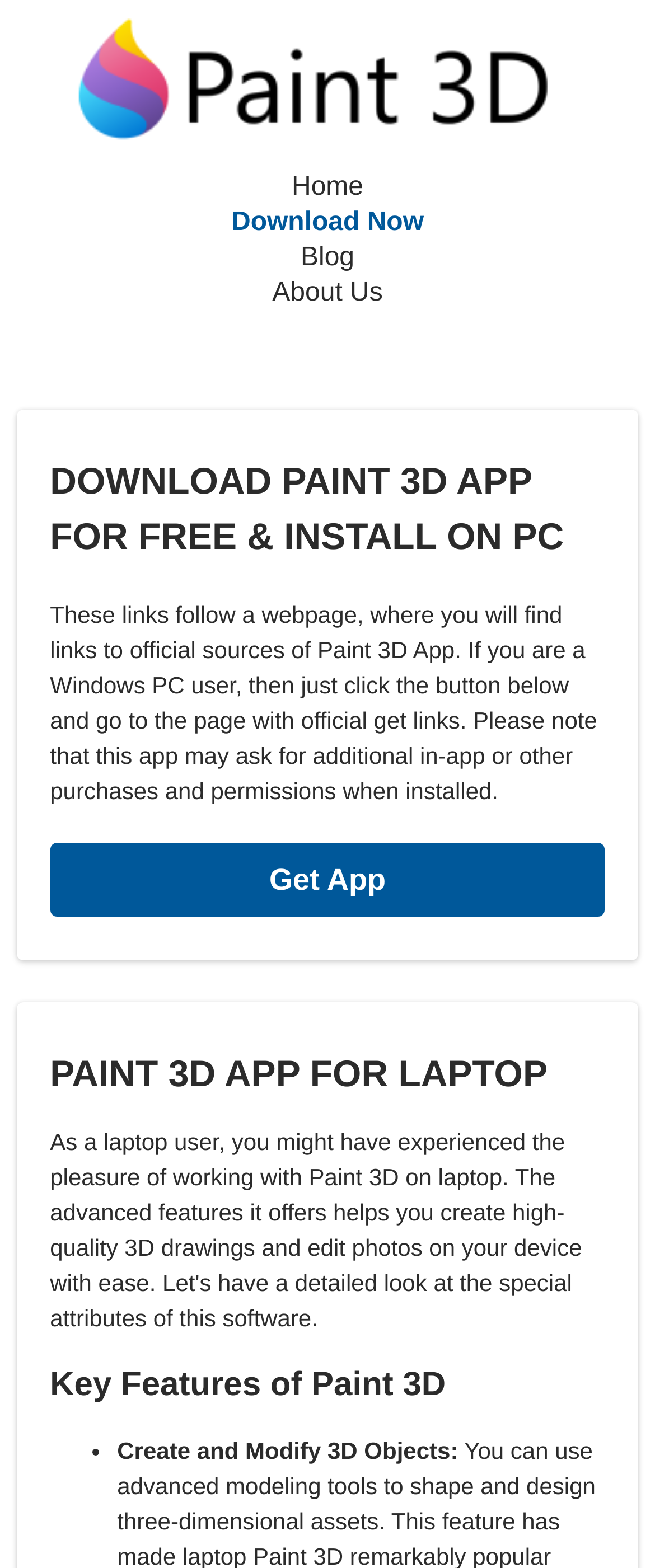Answer succinctly with a single word or phrase:
What type of purchases may be required for Paint 3D?

In-app or other purchases